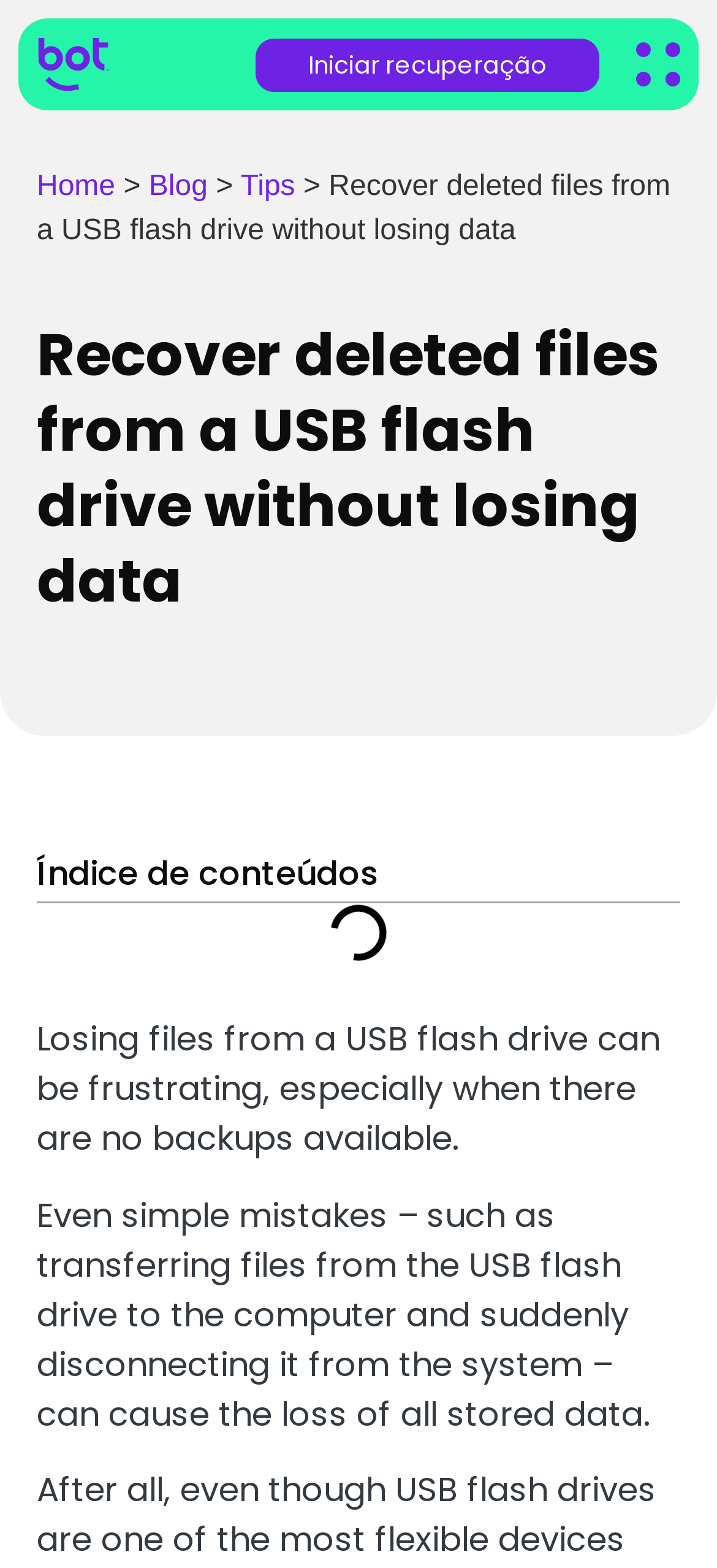What is the tone of the article on this webpage?
Please ensure your answer to the question is detailed and covers all necessary aspects.

The tone of the article on this webpage is helpful and informative. The text acknowledges the frustration of losing files, but also offers a solution and provides guidance on how to recover deleted files. The overall tone is reassuring and encouraging, suggesting that the article is intended to be helpful to readers.